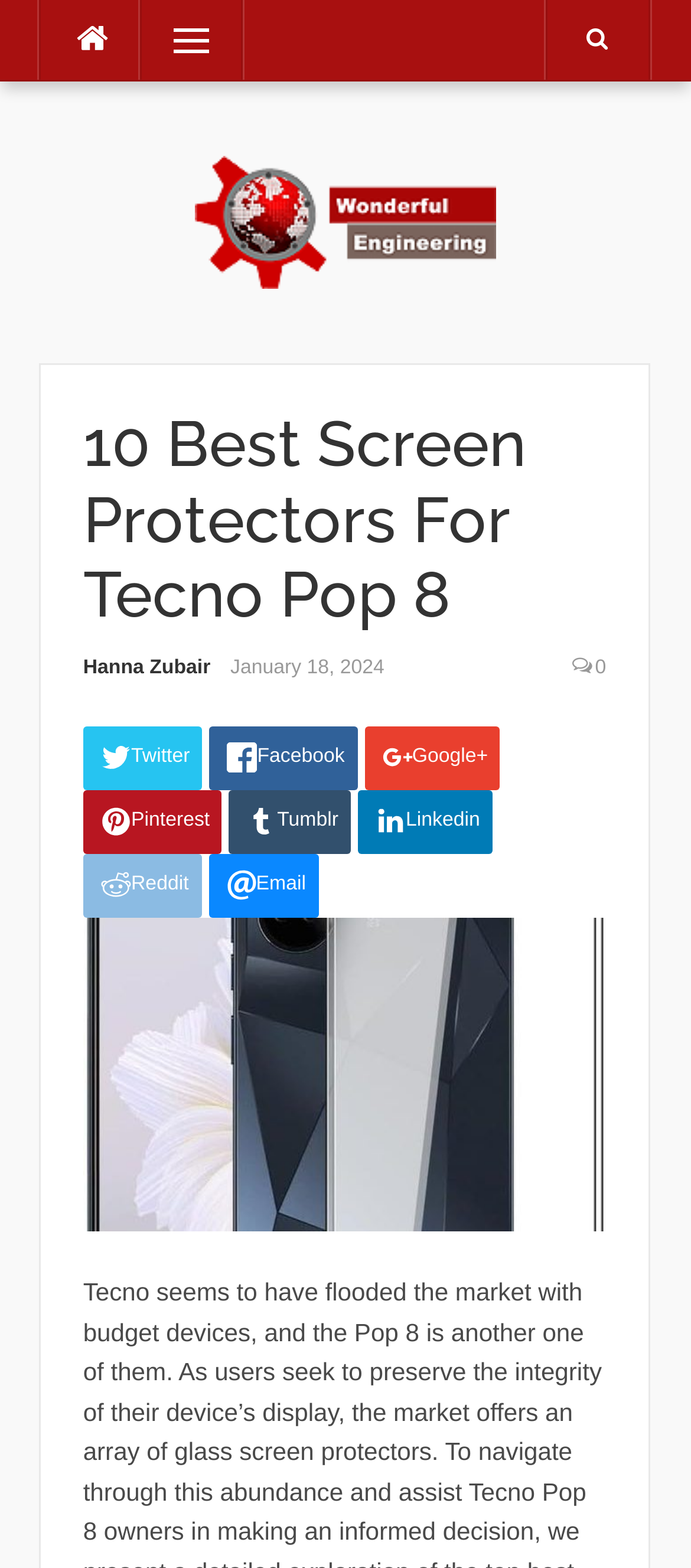What is the name of the website?
Based on the image, provide your answer in one word or phrase.

Wonderful Engineering